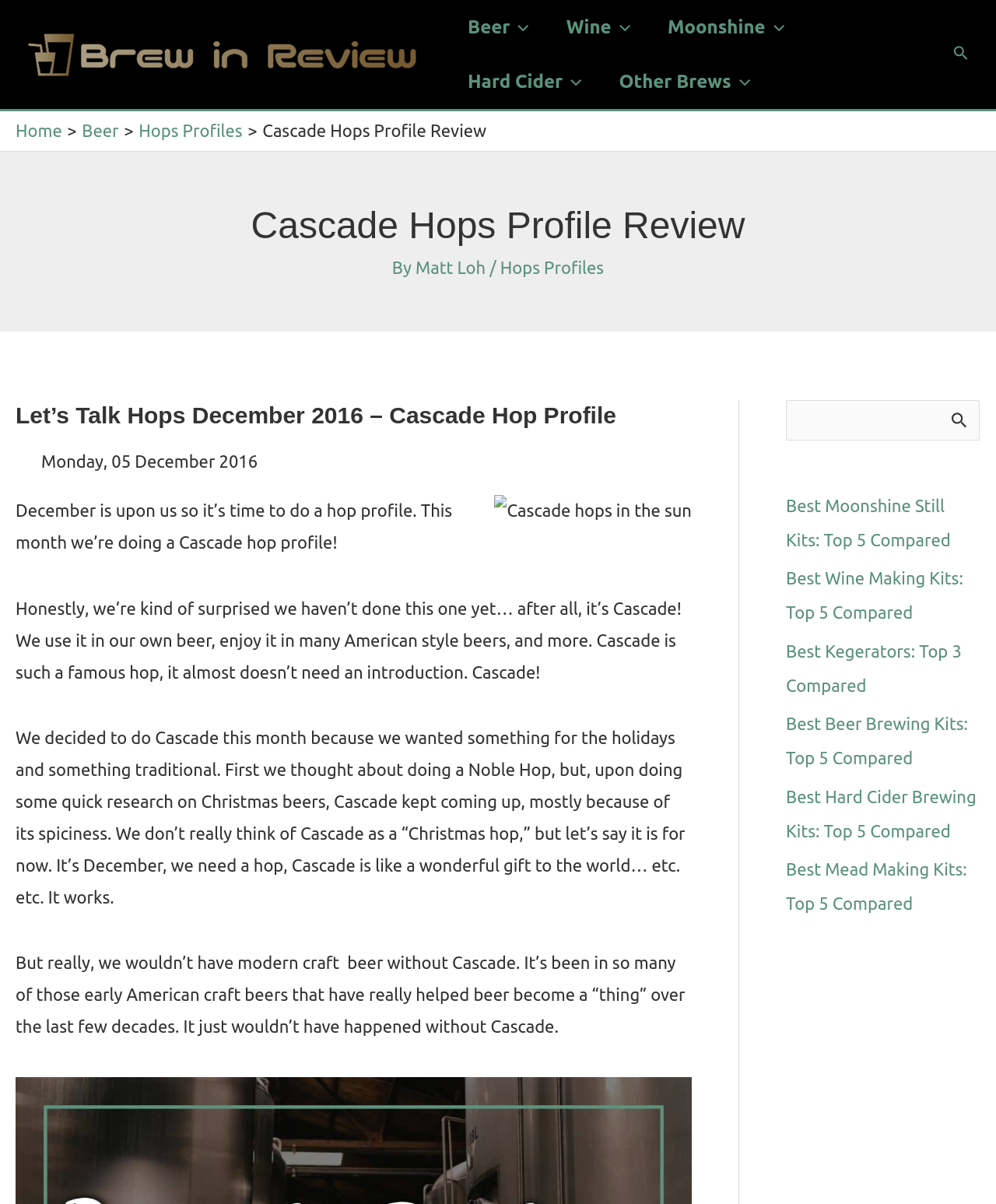Illustrate the webpage's structure and main components comprehensively.

This webpage is about a Cascade hop profile review. At the top left, there is a logo of "Brew in Review" with a link to the homepage. Next to it, there is a navigation menu with links to different sections of the website, including "Beer", "Wine", "Moonshine", "Hard Cider", and "Other Brews". On the top right, there is a search icon with a link to a search page.

Below the navigation menu, there is a breadcrumb trail showing the current page's location in the website's hierarchy. The trail includes links to the homepage, "Beer", and "Hops Profiles". Next to the breadcrumb trail, there is a heading that reads "Cascade Hops Profile Review".

The main content of the page starts with a brief introduction to the Cascade hop profile, followed by a description list with details about the post, including the date it was published. Below the description list, there is an image of Cascade hops in the sun.

The main article is divided into several paragraphs, discussing the importance of Cascade hops in the brewing industry and their characteristics. The text is accompanied by a few links to other related articles.

On the right side of the page, there are two complementary sections. The top section contains a search box with a submit button. The bottom section lists several links to other articles, including reviews of moonshine still kits, wine making kits, kegerators, beer brewing kits, hard cider brewing kits, and mead making kits.